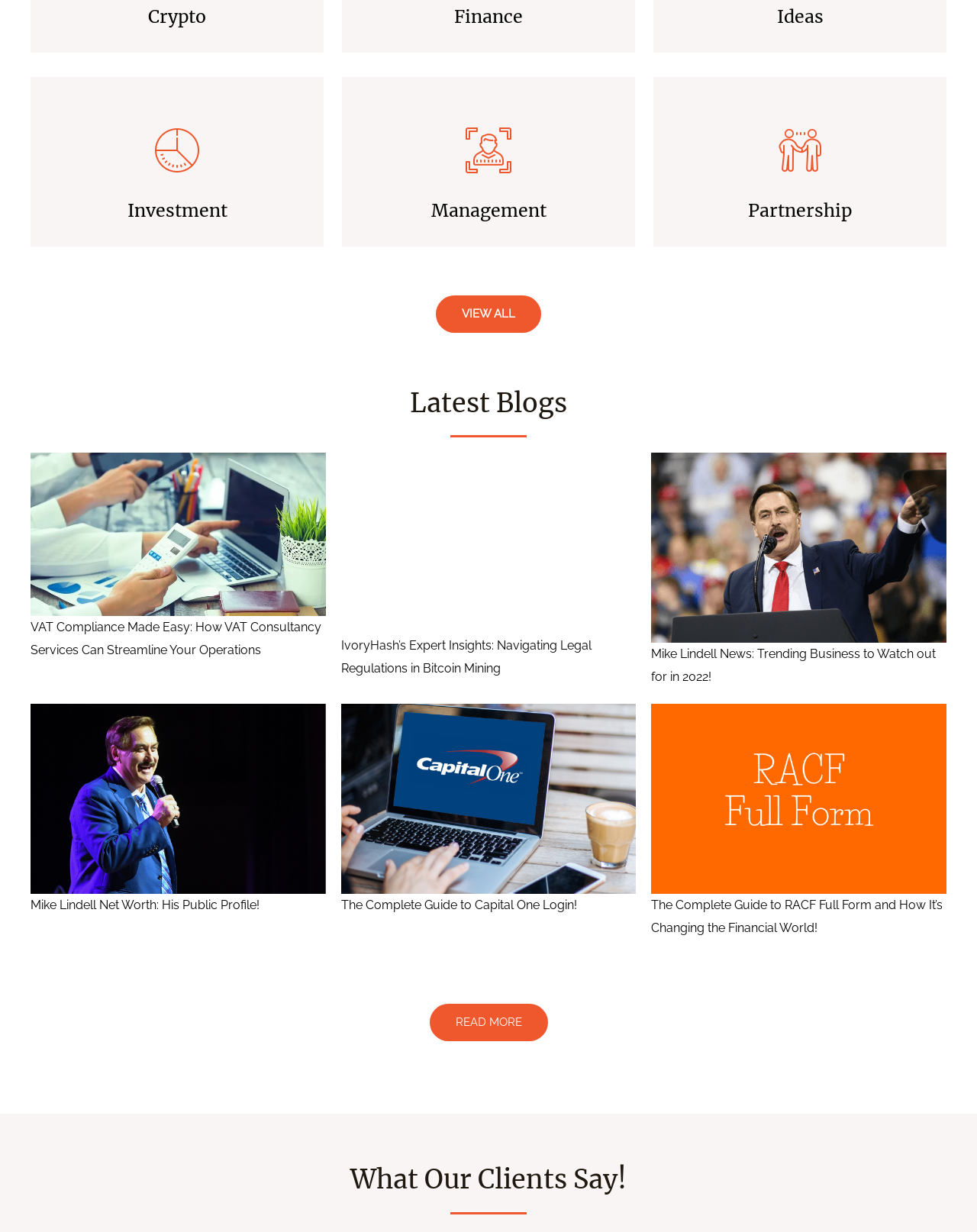What is the purpose of the 'VIEW ALL' button?
Can you give a detailed and elaborate answer to the question?

The 'VIEW ALL' button is likely a call-to-action to view all blog posts, rather than just the five that are currently displayed on this webpage. This is inferred from the button's text and its position below the blog post links.